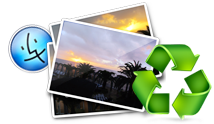Based on the visual content of the image, answer the question thoroughly: What type of storage devices can the software recover photos from?

The software's functionality is geared toward recovering lost or mistakenly deleted digital photos from various storage devices, including hard disks and flash drives, as mentioned in the image description.